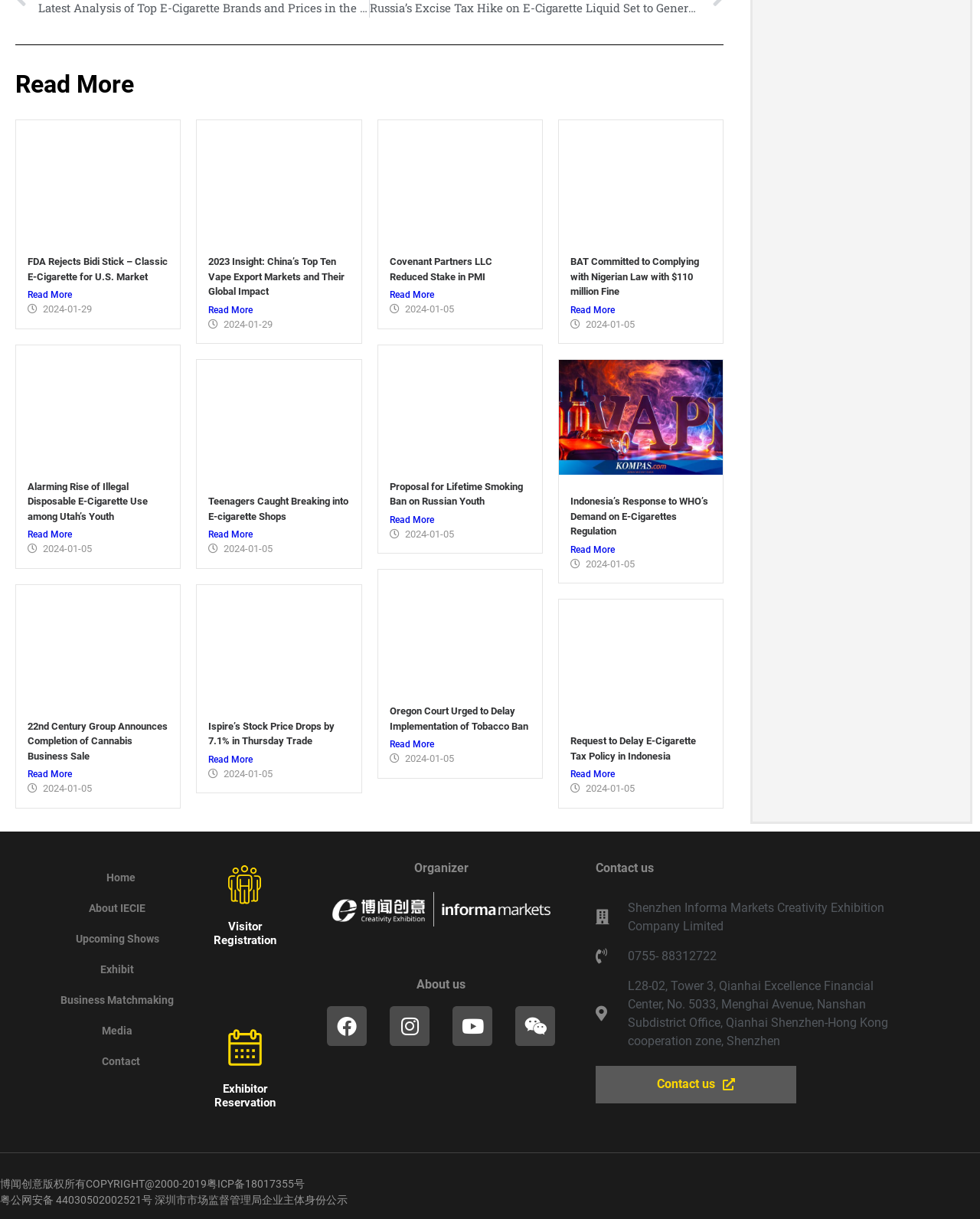Please provide a comprehensive answer to the question below using the information from the image: What is the topic of the article with the title 'Proposal for Lifetime Smoking Ban on Russian Youth'?

The topic of the article can be determined by reading the title of the article, which is 'Proposal for Lifetime Smoking Ban on Russian Youth'. The title suggests that the topic is related to a proposal for a smoking ban in Russia.